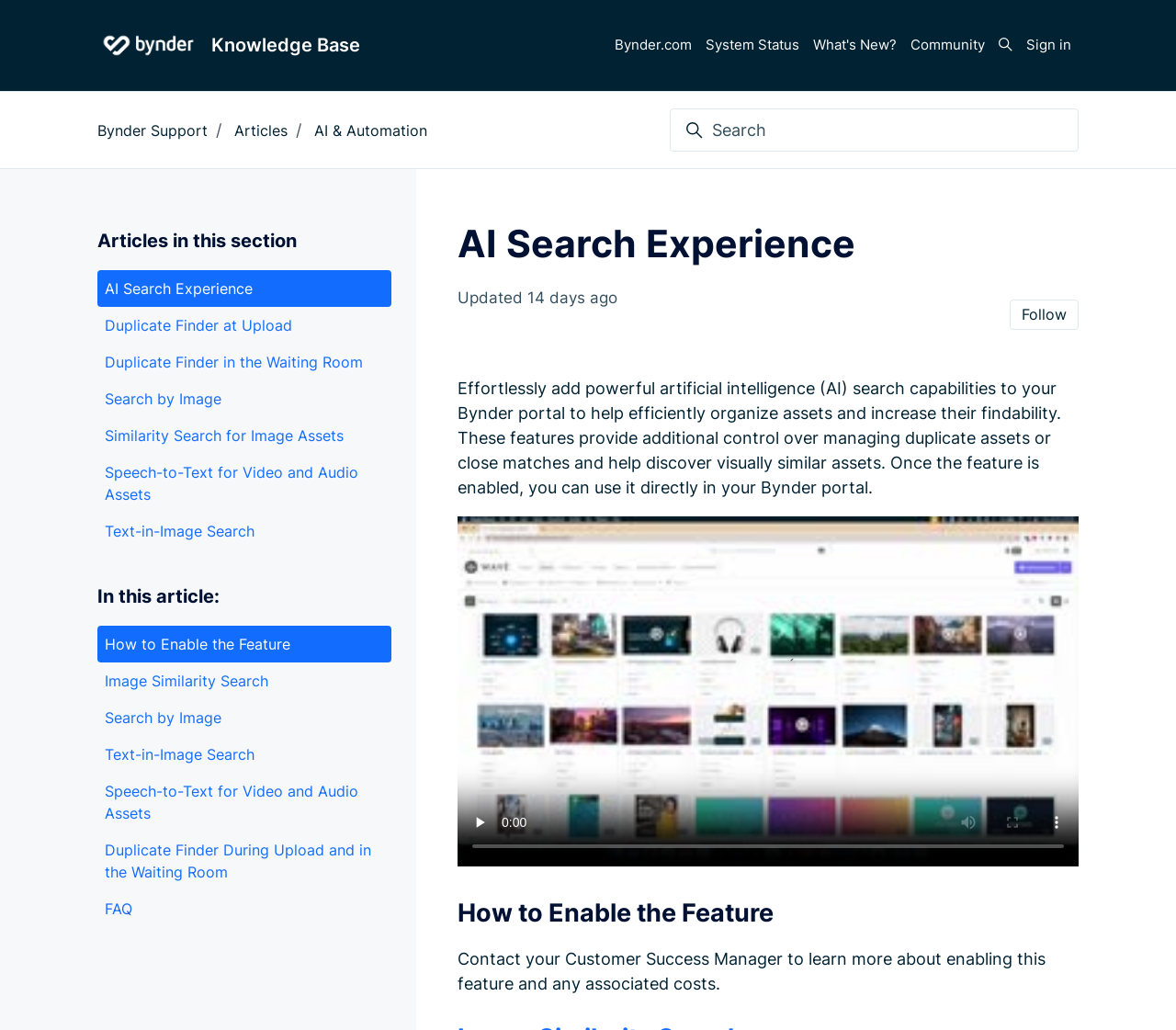Analyze the image and deliver a detailed answer to the question: How can I enable the AI Search Experience feature?

According to the webpage, to enable the AI Search Experience feature, I need to contact my Customer Success Manager to learn more about the process and any associated costs. This information is provided in the 'How to Enable the Feature' section of the webpage.